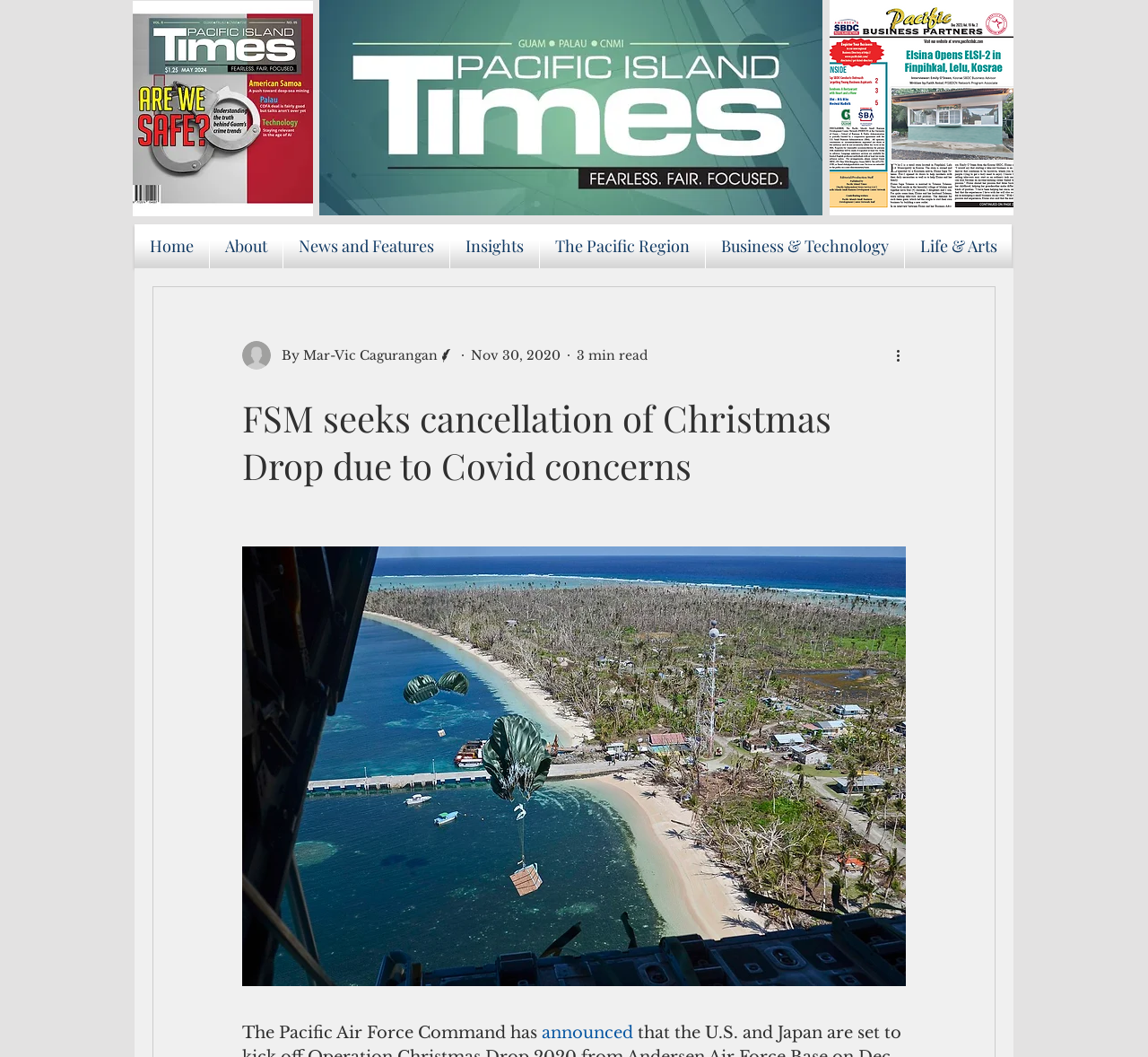Determine the bounding box coordinates of the clickable element necessary to fulfill the instruction: "View the cover May2024 image". Provide the coordinates as four float numbers within the 0 to 1 range, i.e., [left, top, right, bottom].

[0.116, 0.001, 0.273, 0.205]